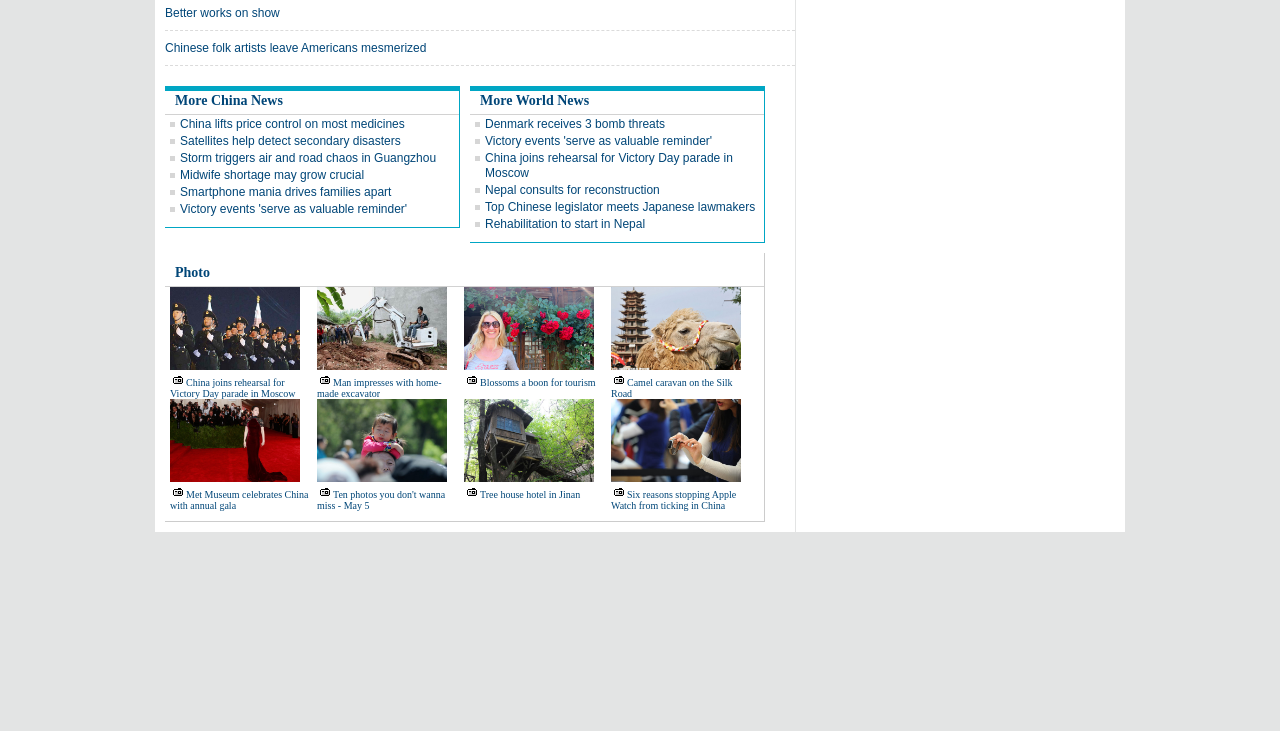How many images are there in the third DescriptionList?
Use the information from the image to give a detailed answer to the question.

The third DescriptionList has 4 images, which are accompanied by links with text 'China joins rehearsal for Victory Day parade in Moscow', 'Man impresses with home-made excavator', 'Blossoms a boon for tourism', and 'Camel caravan on the Silk Road'.